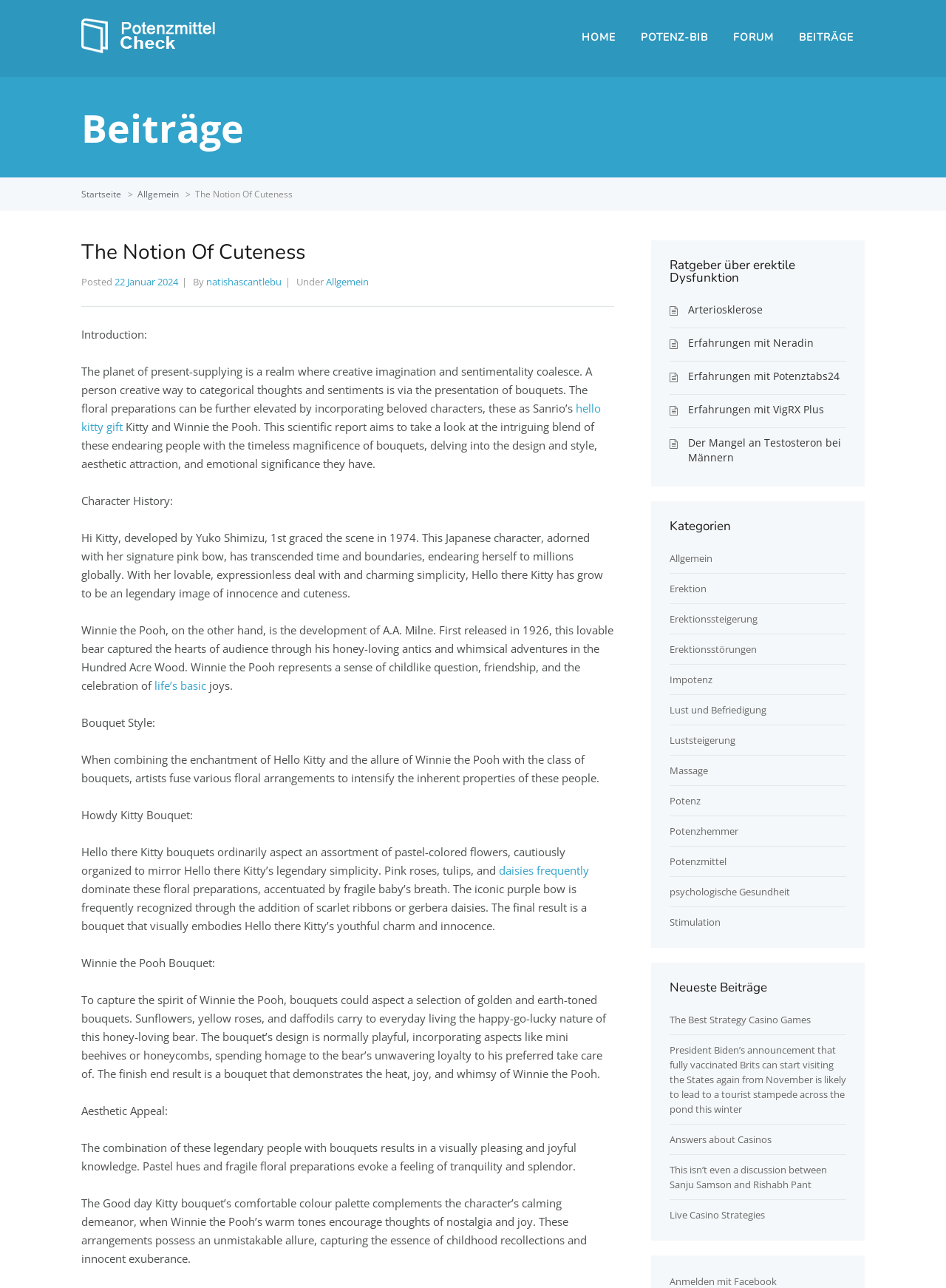Locate the bounding box coordinates of the area where you should click to accomplish the instruction: "Check the 'Ratgeber über erektile Dysfunktion' section".

[0.708, 0.201, 0.895, 0.22]